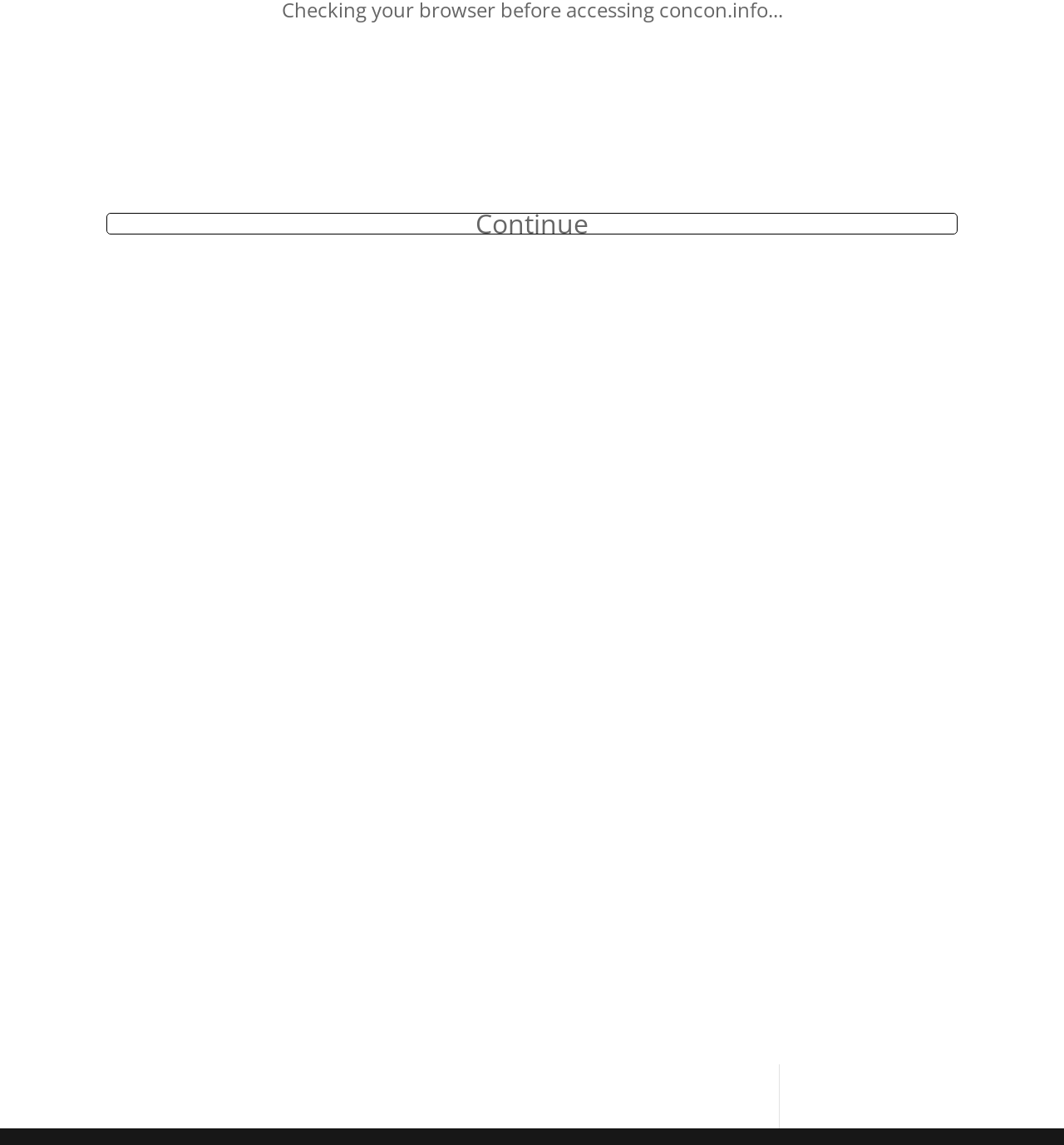Provide the bounding box coordinates of the section that needs to be clicked to accomplish the following instruction: "check legal panel."

[0.1, 0.888, 0.159, 0.901]